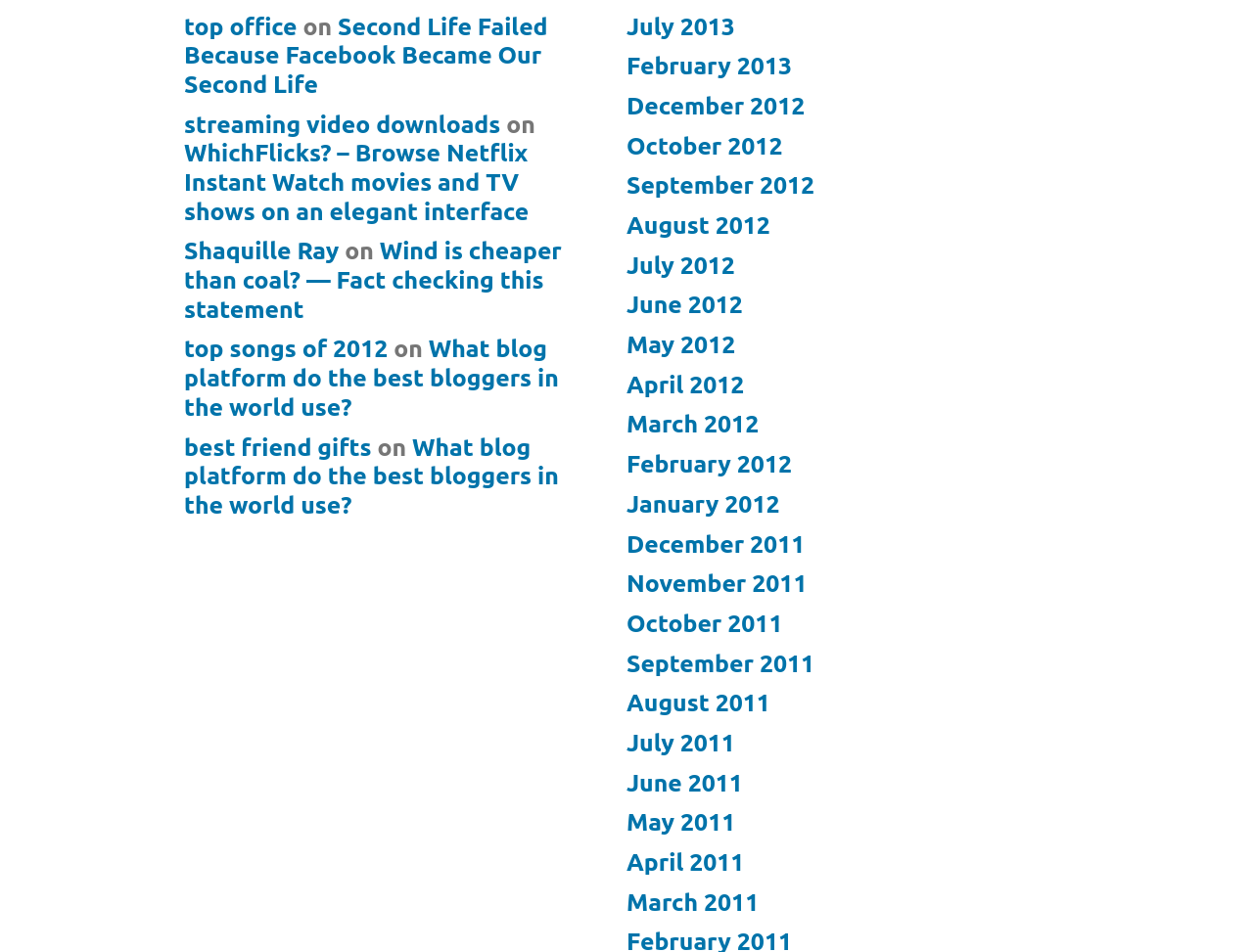What is the topic of the link 'Wind is cheaper than coal? — Fact checking this statement'?
Carefully examine the image and provide a detailed answer to the question.

The link 'Wind is cheaper than coal? — Fact checking this statement' implies that it is discussing a statement related to energy, specifically comparing the costs of wind and coal.